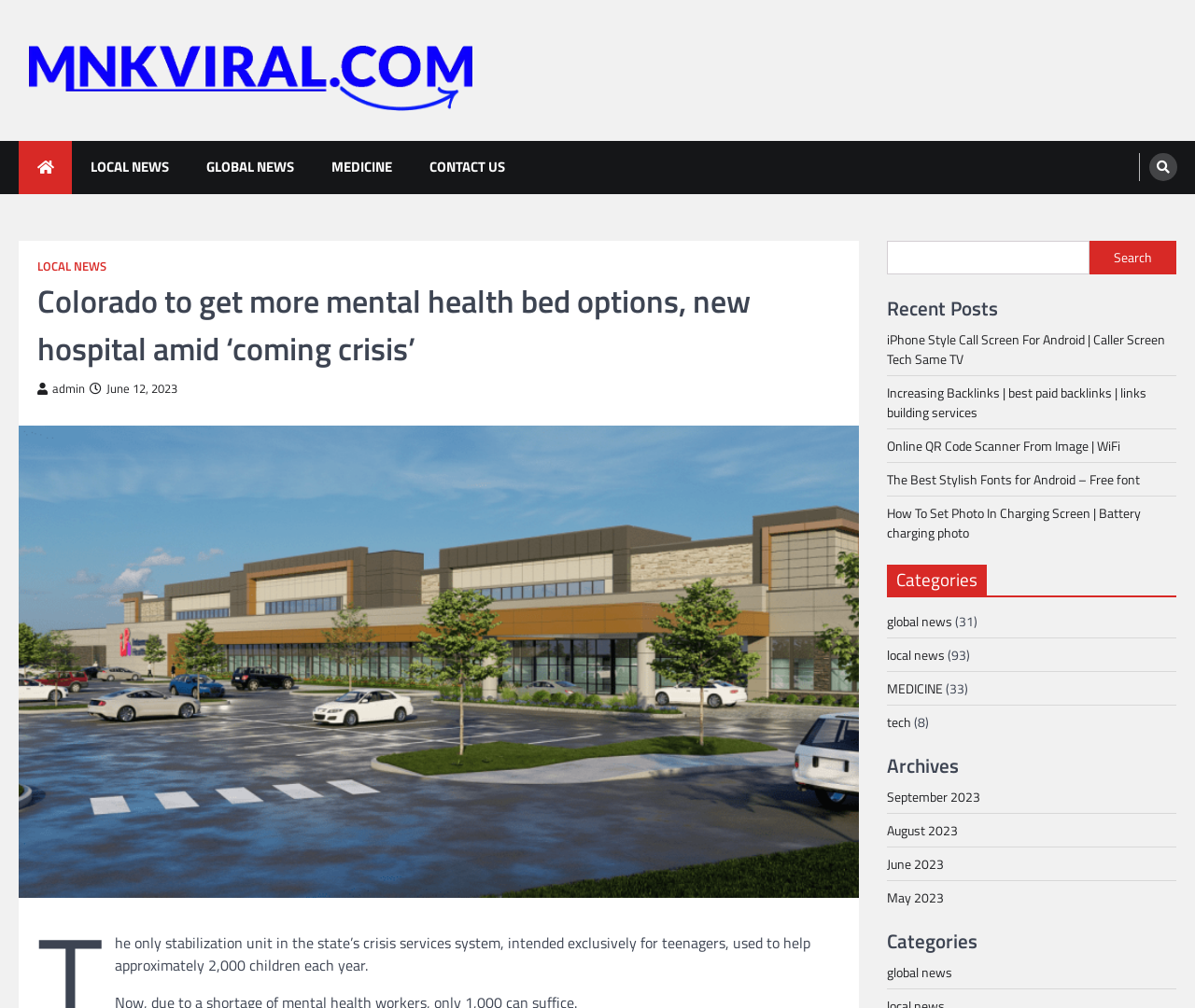Describe all the key features and sections of the webpage thoroughly.

This webpage appears to be a blog or news website, with a focus on local and global news, medicine, and technology. At the top left of the page, there is a logo and a link to "MNK VIRAL" alongside a search bar. Below the logo, there are five navigation links: "LOCAL NEWS", "GLOBAL NEWS", "MEDICINE", and "CONTACT US".

The main content of the page is divided into two sections. On the left, there is a header with the title "Colorado to get more mental health bed options, new hospital amid ‘coming crisis’" and a smaller text indicating the author and date of the article. Below the header, there is a large image related to the article.

On the right side of the page, there are several sections. The first section is titled "Recent Posts" and lists five article links with titles such as "iPhone Style Call Screen For Android" and "The Best Stylish Fonts for Android". Below this section, there is a "Categories" section with links to categories like "global news", "local news", "MEDICINE", and "tech", each with a number in parentheses indicating the number of posts in that category.

Further down the page, there is an "Archives" section with links to monthly archives from September 2023 to May 2023. Finally, there is another "Categories" section with the same links as before.